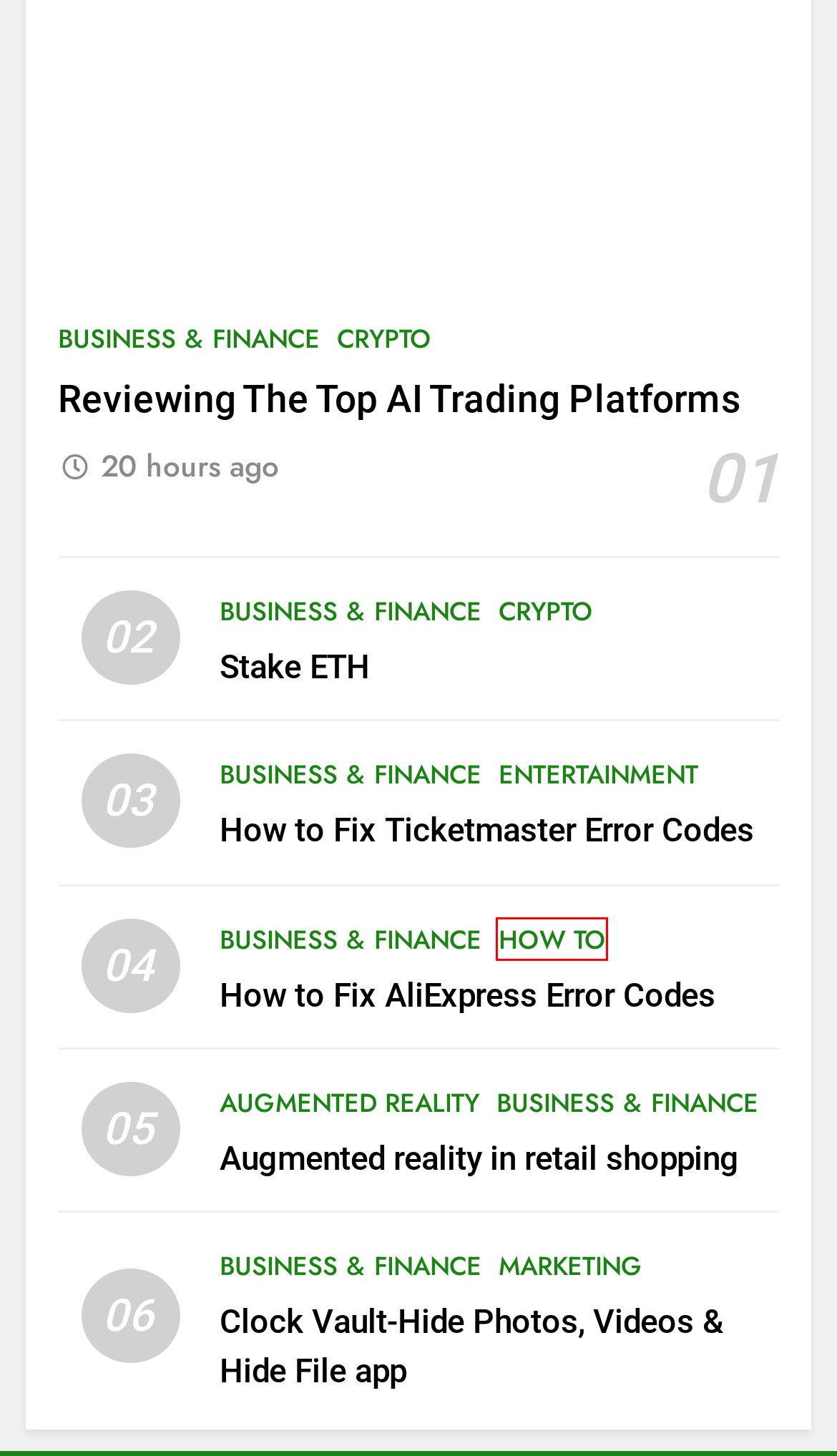You are given a screenshot depicting a webpage with a red bounding box around a UI element. Select the description that best corresponds to the new webpage after clicking the selected element. Here are the choices:
A. How to Fix AliExpress Error Codes | ItCloudReviews
B. Internet Archives | ItCloudReviews
C. Augmented reality in retail shopping | ItCloudReviews
D. Reviewing The Top AI Trading Platforms | ItCloudReviews
E. Crypto Archives | ItCloudReviews
F. How To Archives | ItCloudReviews
G. Clock Vault-Hide Photos, Videos & Hide File app | ItCloudReviews
H. How to Fix Ticketmaster Error Codes | ItCloudReviews

F